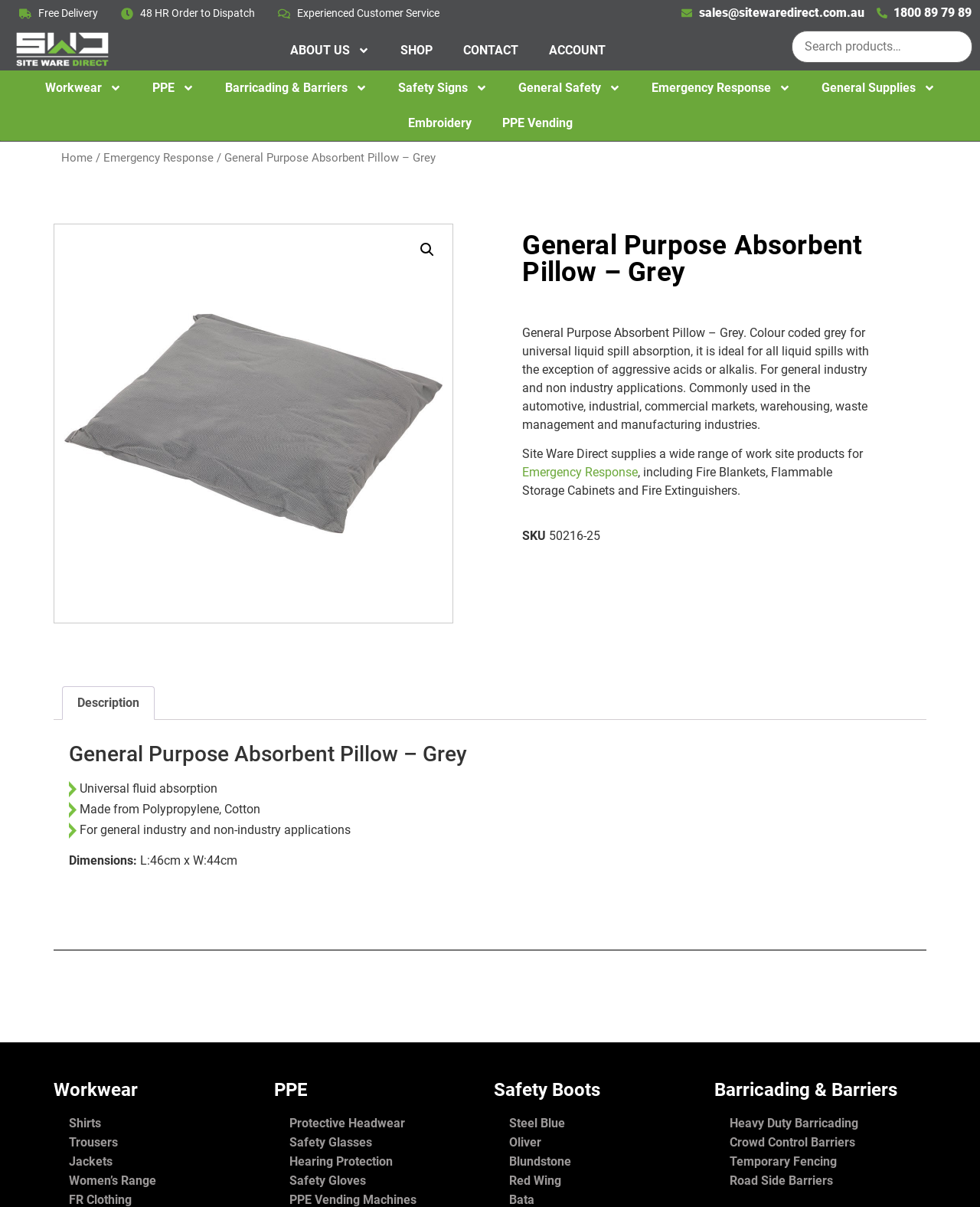Please identify the bounding box coordinates of the region to click in order to complete the task: "Search for products". The coordinates must be four float numbers between 0 and 1, specified as [left, top, right, bottom].

[0.808, 0.025, 0.992, 0.052]